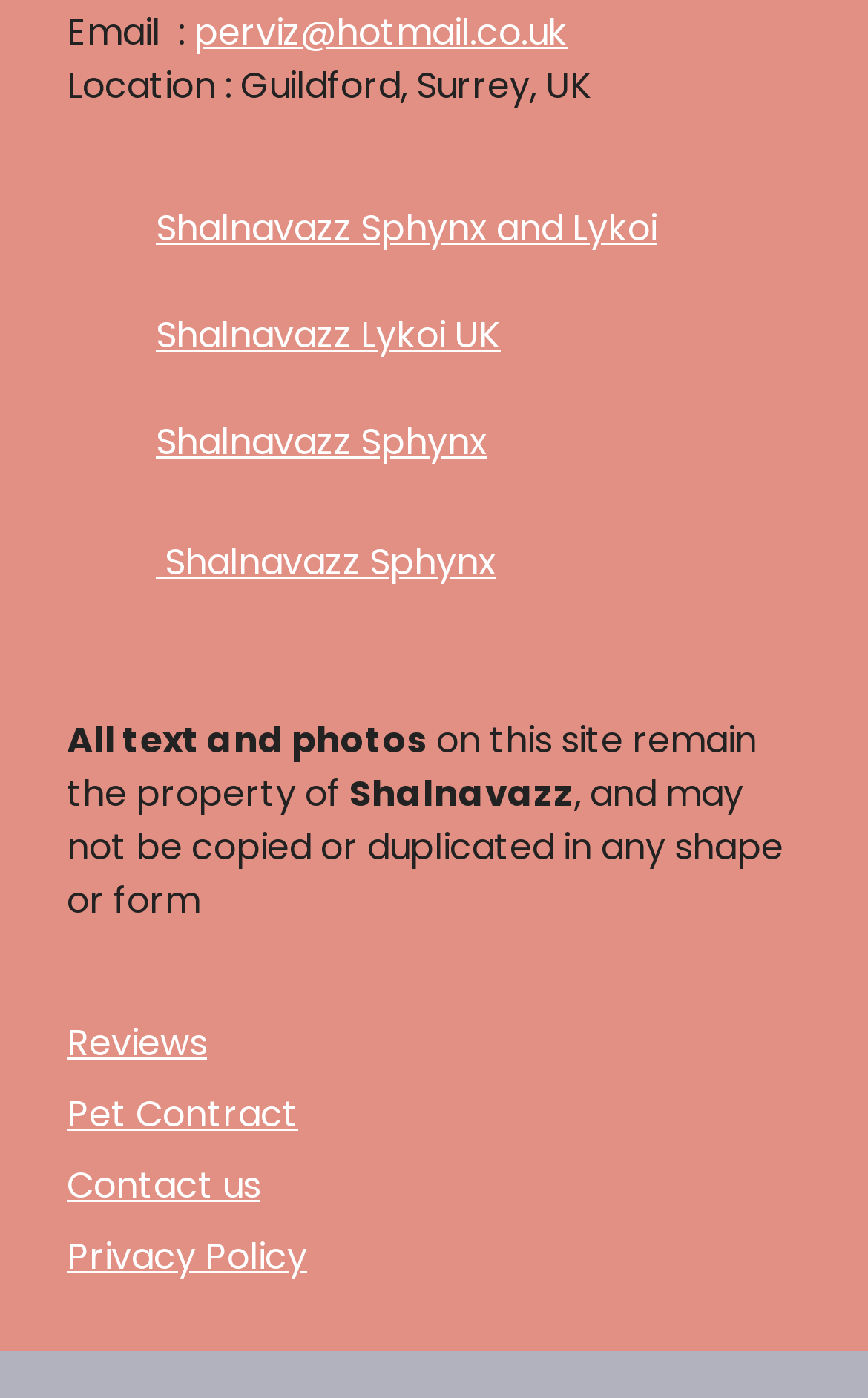Please identify the bounding box coordinates of the region to click in order to complete the task: "Check Privacy Policy". The coordinates must be four float numbers between 0 and 1, specified as [left, top, right, bottom].

[0.077, 0.881, 0.354, 0.918]